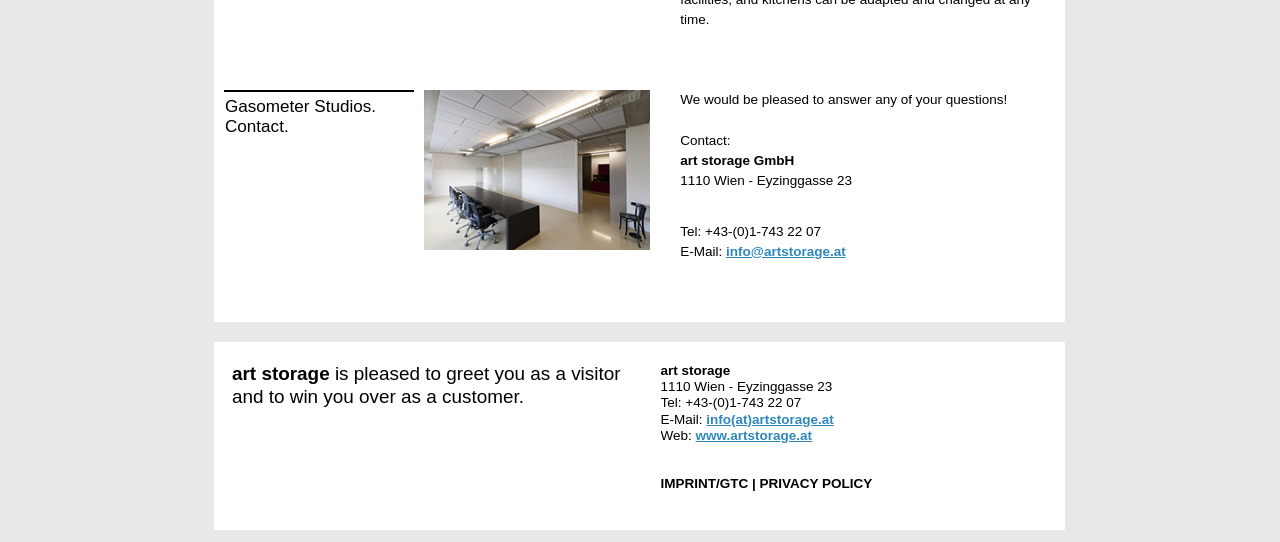Please determine the bounding box coordinates for the UI element described here. Use the format (top-left x, top-left y, bottom-right x, bottom-right y) with values bounded between 0 and 1: info(at)artstorage.at

[0.552, 0.759, 0.651, 0.787]